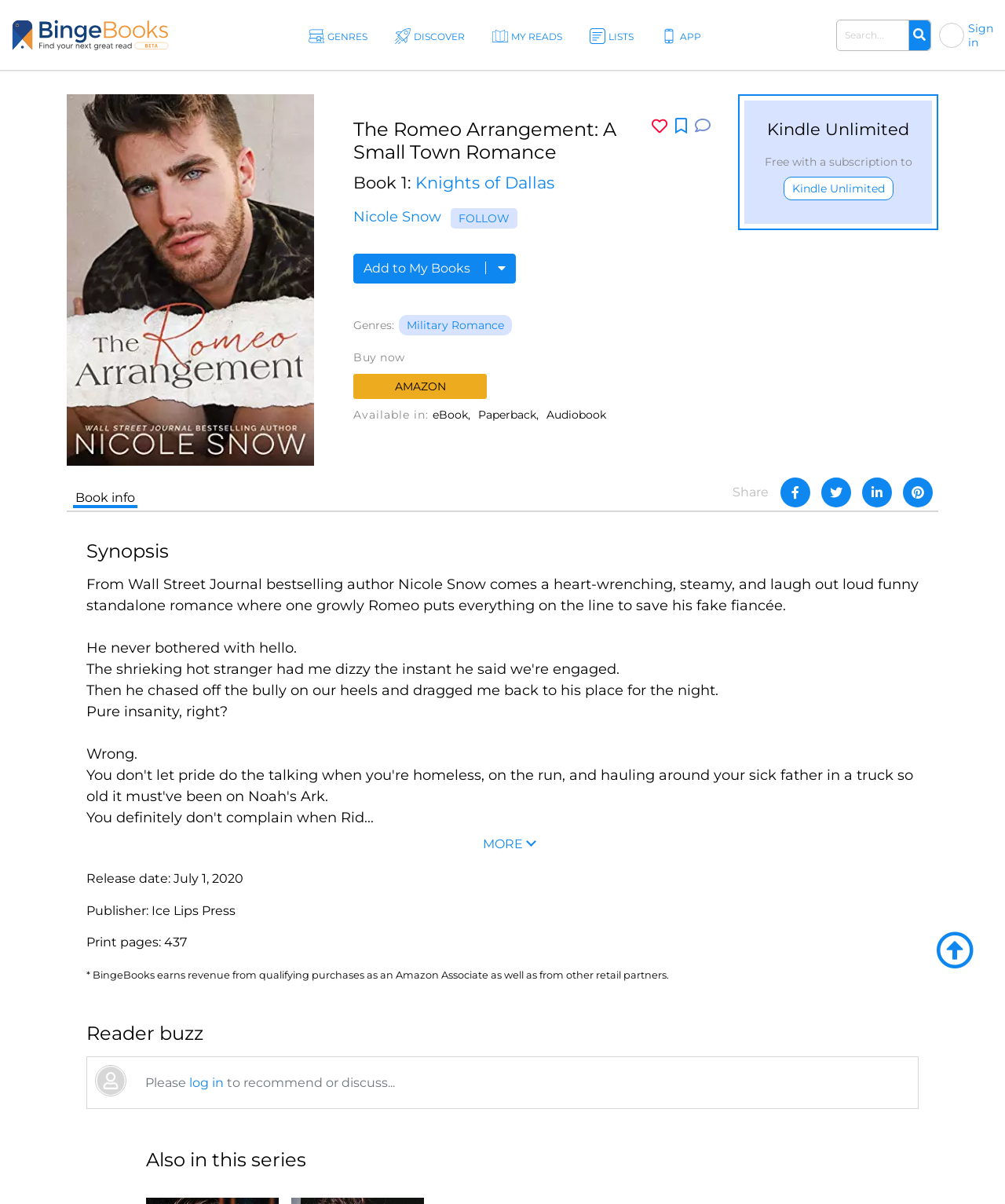What is the genre of the book?
Based on the image content, provide your answer in one word or a short phrase.

Military Romance